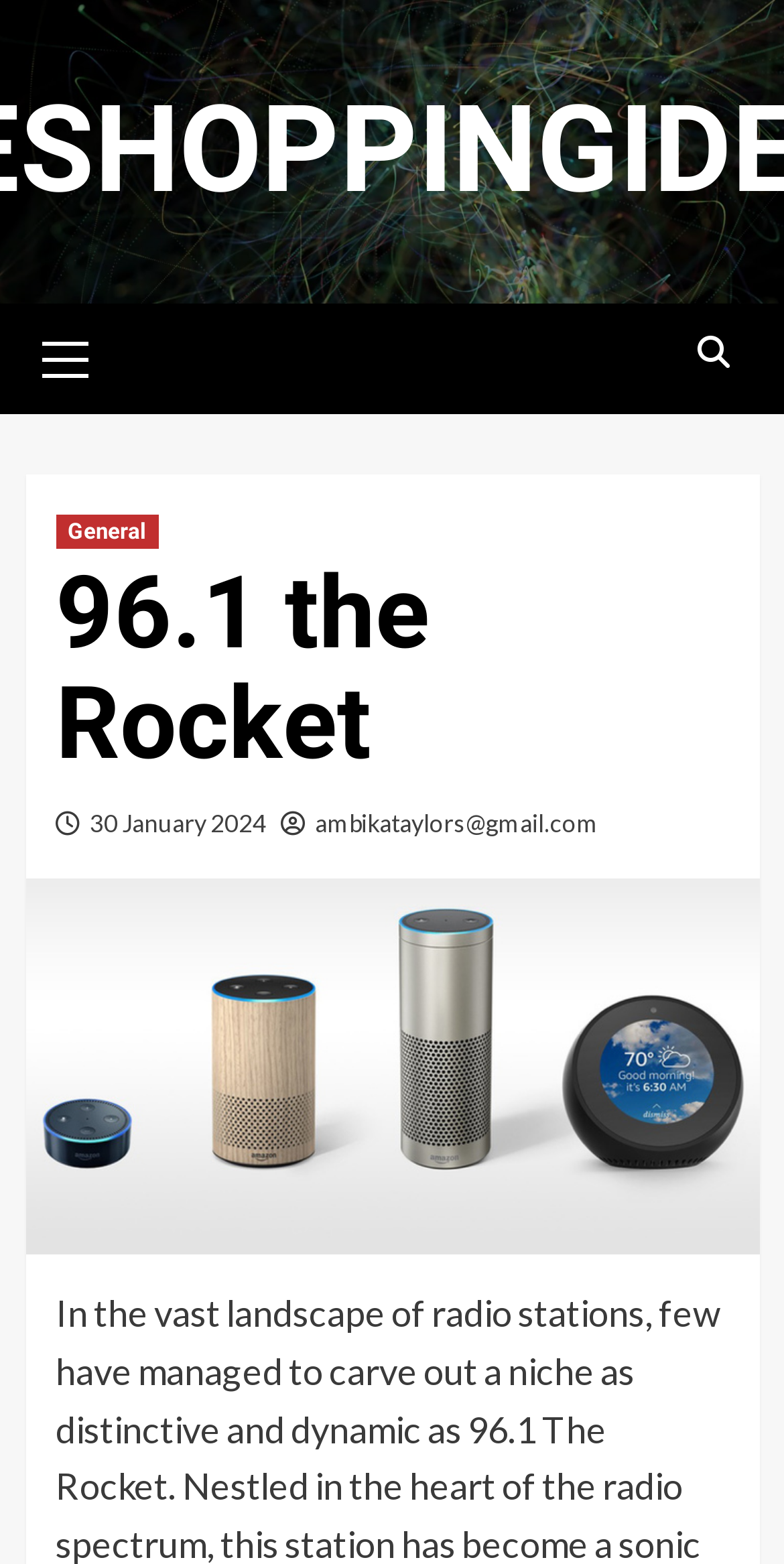Please answer the following question using a single word or phrase: 
What type of content does the website offer?

Classic and contemporary rock